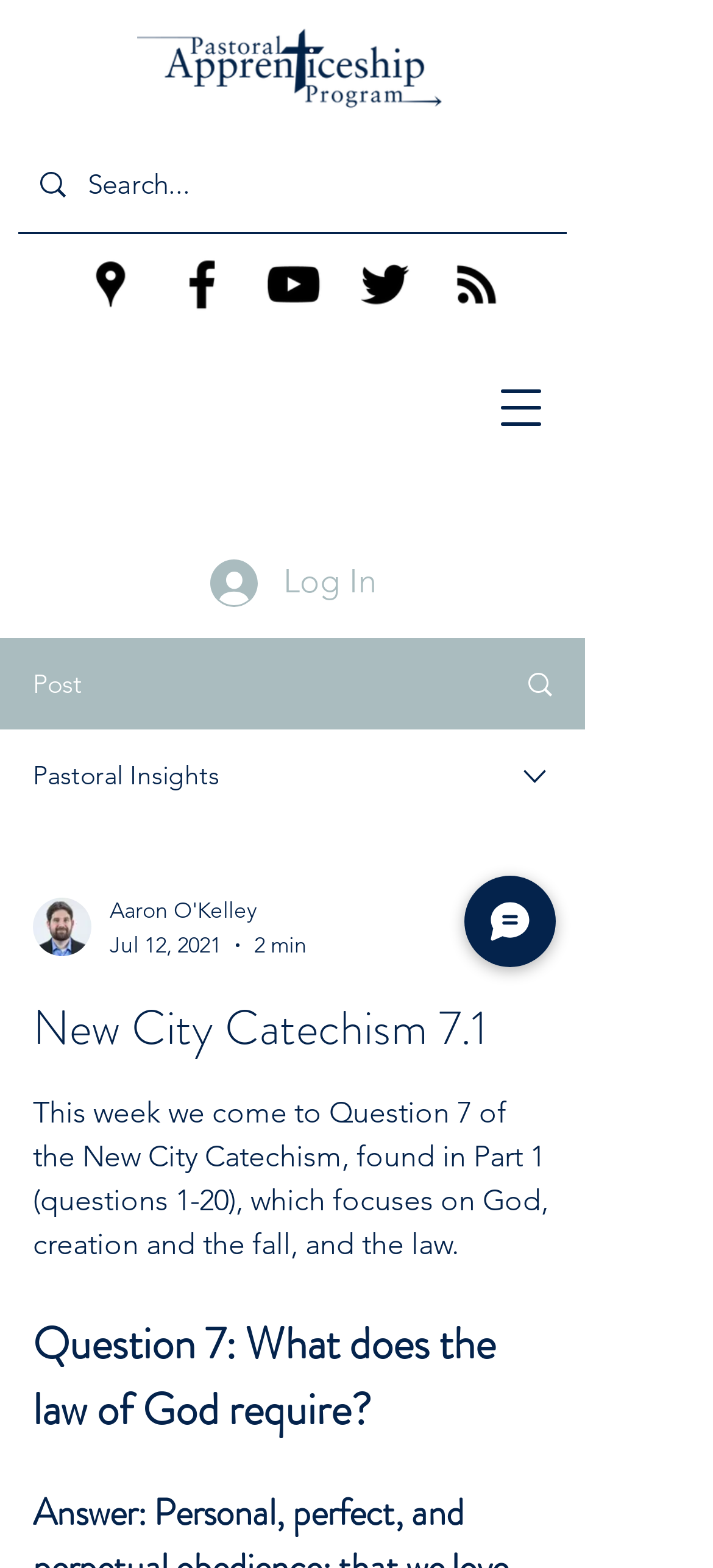Locate the bounding box coordinates of the segment that needs to be clicked to meet this instruction: "Chat with someone".

[0.651, 0.558, 0.779, 0.617]